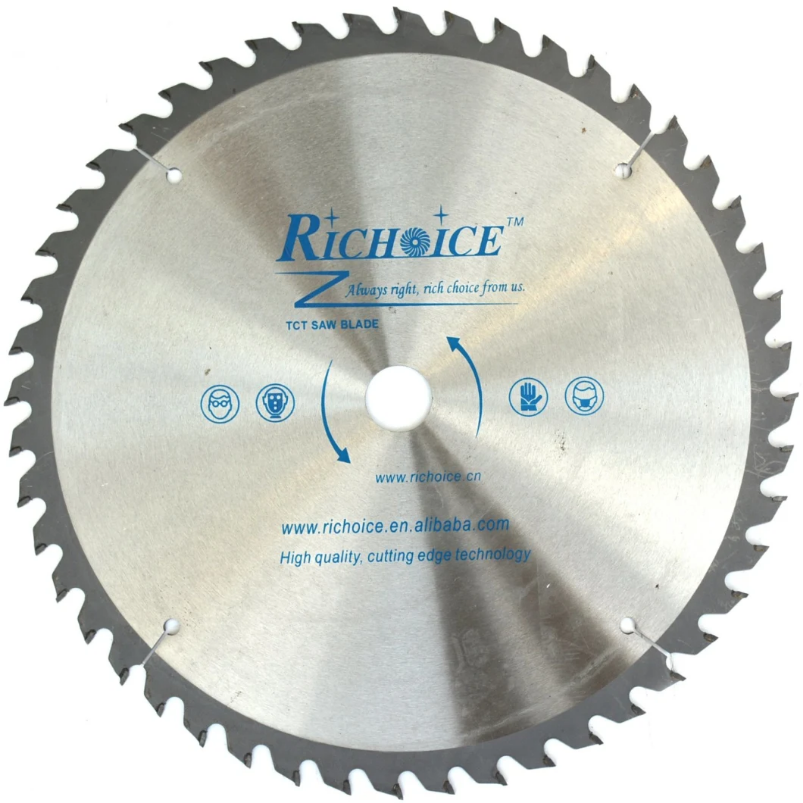What is the purpose of the center hole in the saw blade?
Offer a detailed and exhaustive answer to the question.

According to the caption, the center hole is designed for easy attachment to standard saws, making this blade a versatile choice for both professional woodworkers and DIY enthusiasts.